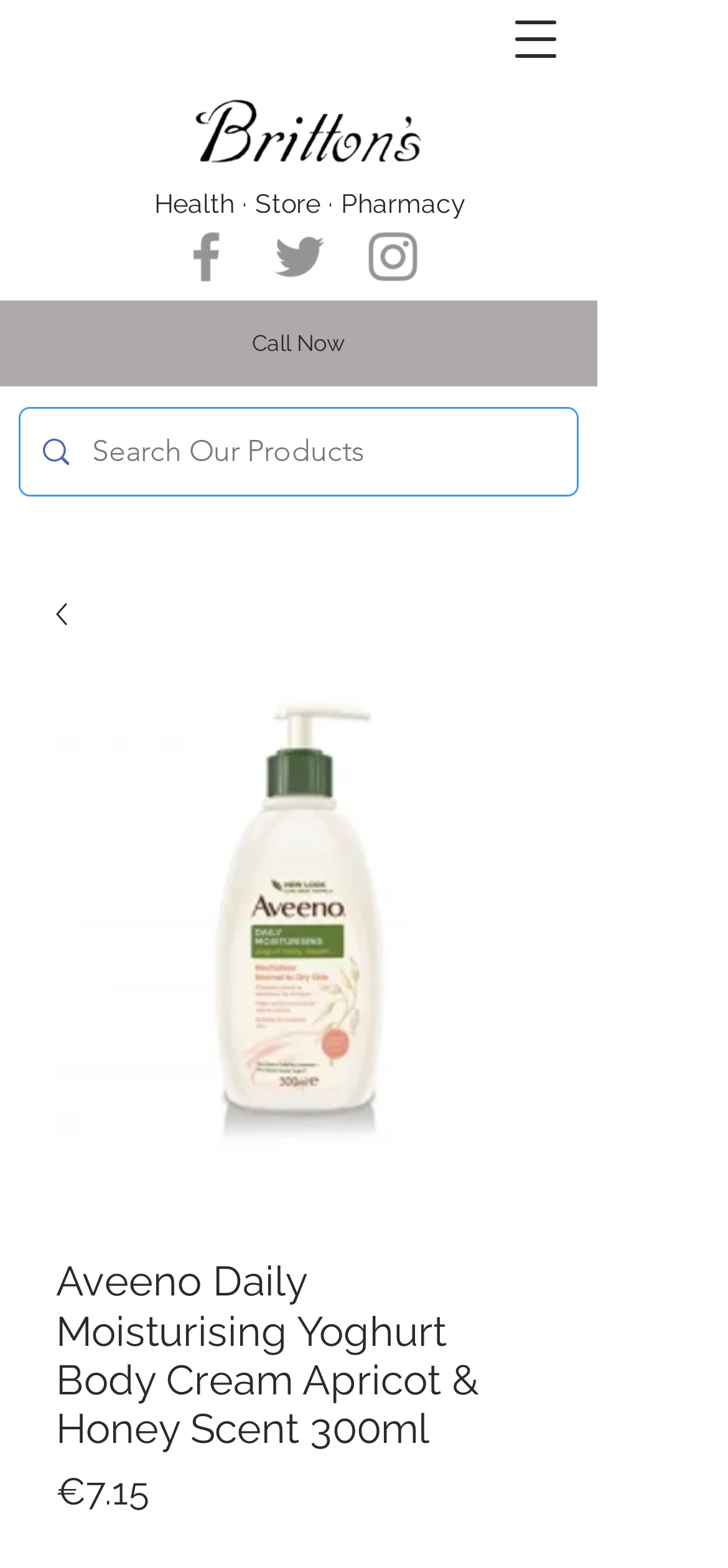Return the bounding box coordinates of the UI element that corresponds to this description: "Call Now". The coordinates must be given as four float numbers in the range of 0 and 1, [left, top, right, bottom].

[0.0, 0.192, 0.821, 0.247]